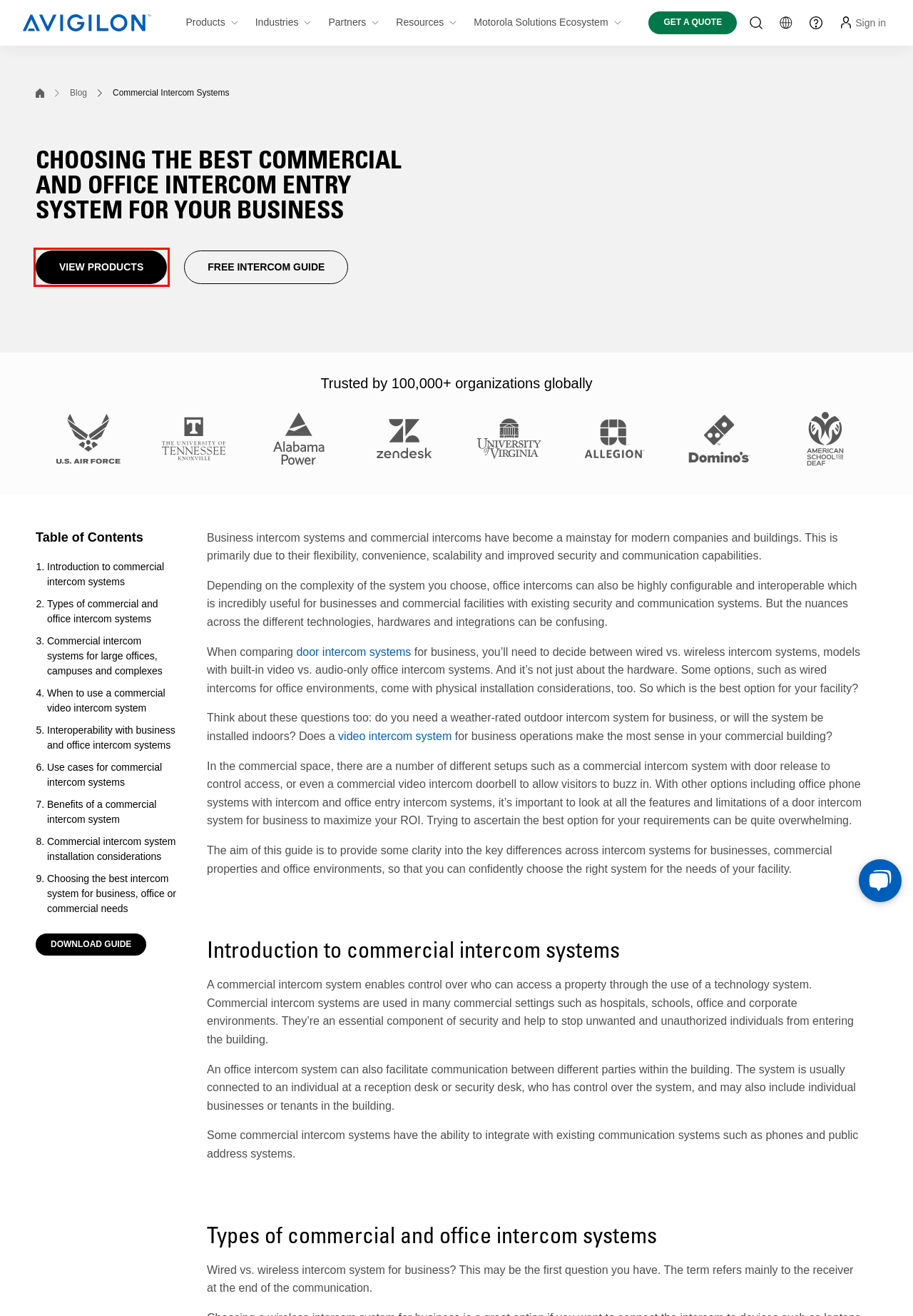Observe the screenshot of a webpage with a red bounding box highlighting an element. Choose the webpage description that accurately reflects the new page after the element within the bounding box is clicked. Here are the candidates:
A. Unified Terms of Service
B. Investor Events and Presentations  - Motorola Solutions
C. Complete Buyer’s Guide to Video Door Intercom Systems
D. Comprehensive Security Technology News & Trends | Avigilon
E. Access Control Readers & Door Card Reader Systems
F. Get a Free Avigilon (Openpath & Ava) Quote or Pricing Today
G. End-to-End Security Solutions | Avigilon (Openpath & Ava)
H. Preference Center Form - Motorola Solutions

E